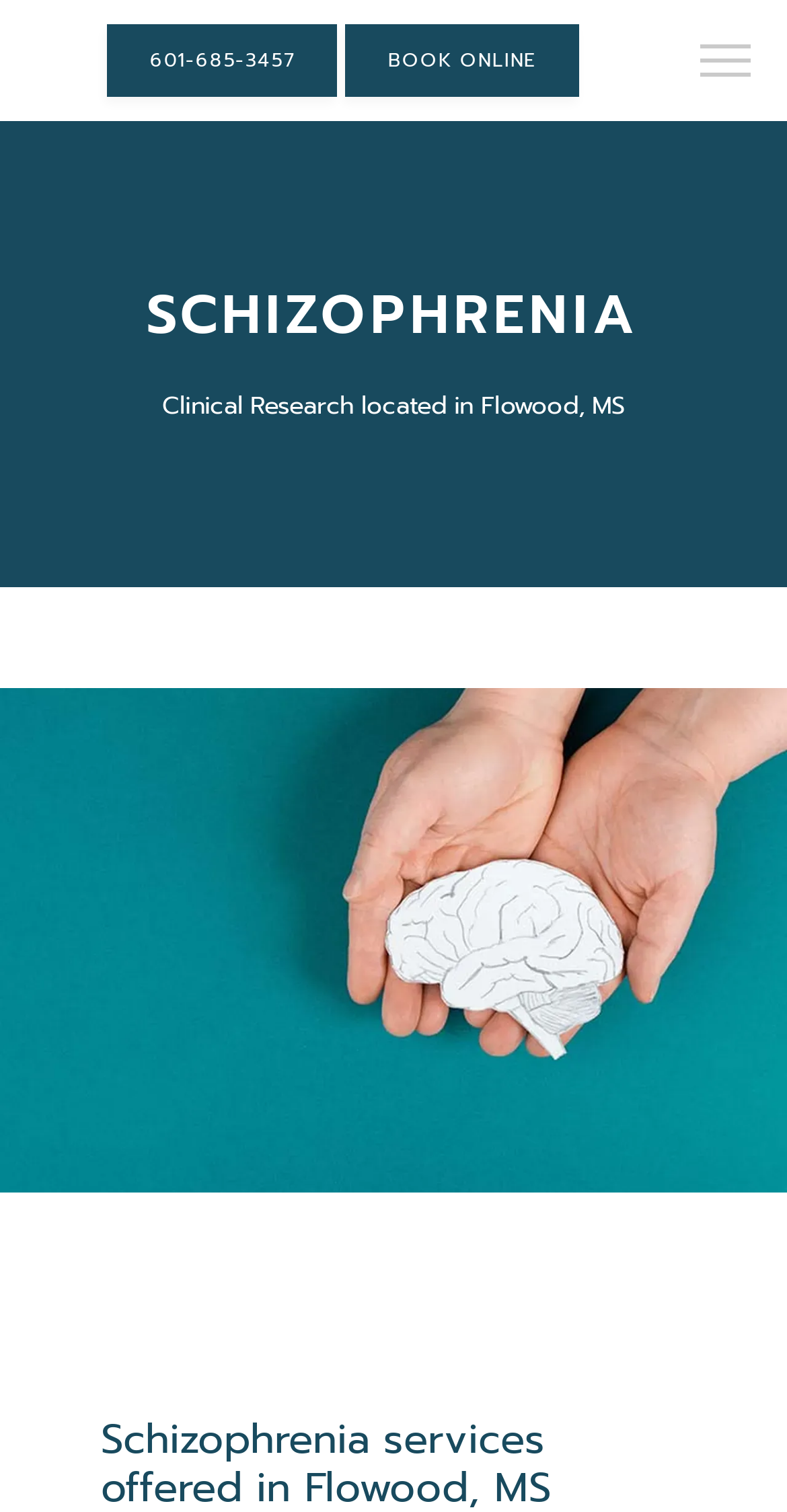Provide the bounding box coordinates for the area that should be clicked to complete the instruction: "Call the phone number".

[0.131, 0.013, 0.434, 0.067]